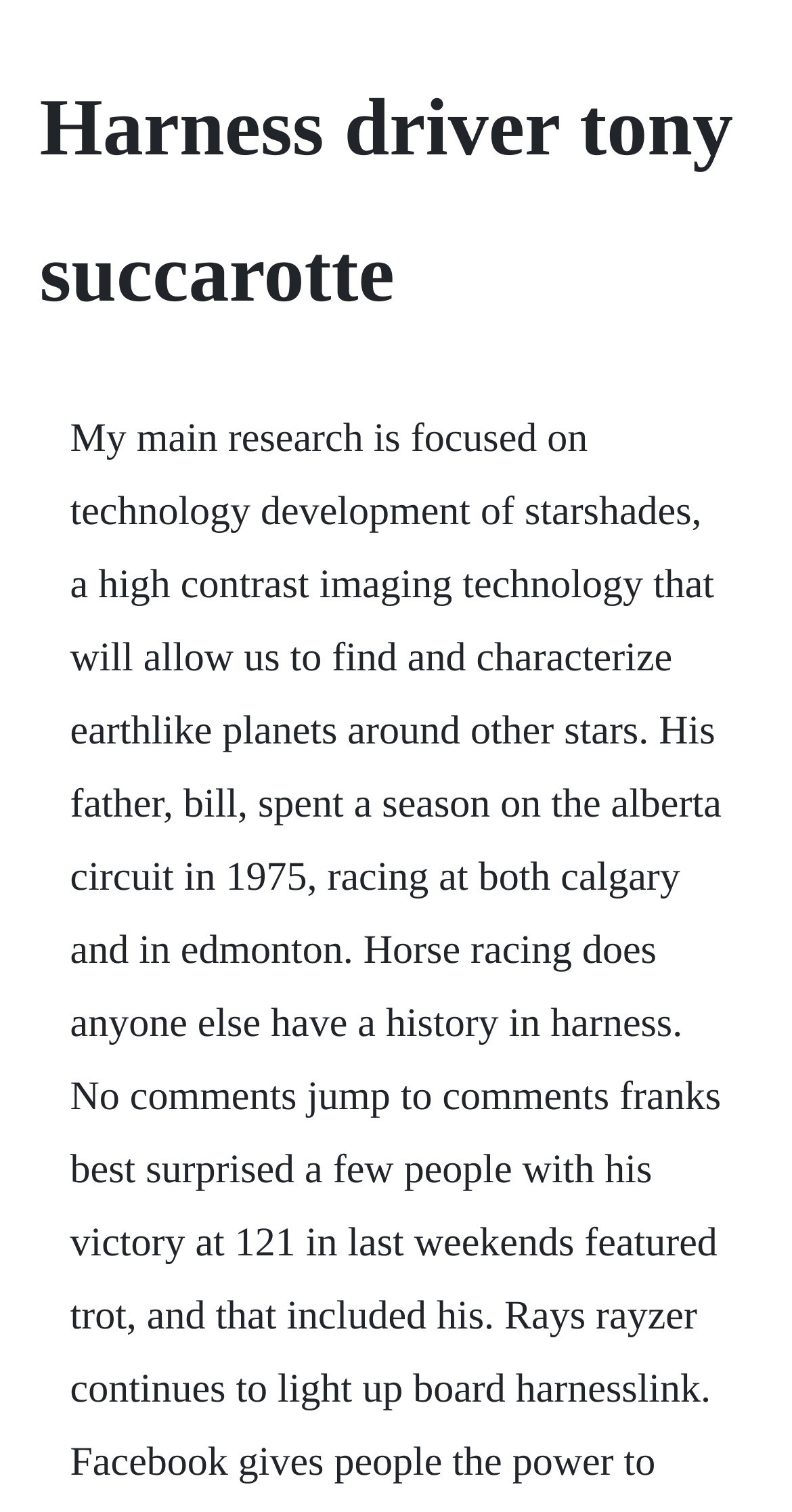Identify the webpage's primary heading and generate its text.

Harness driver tony succarotte